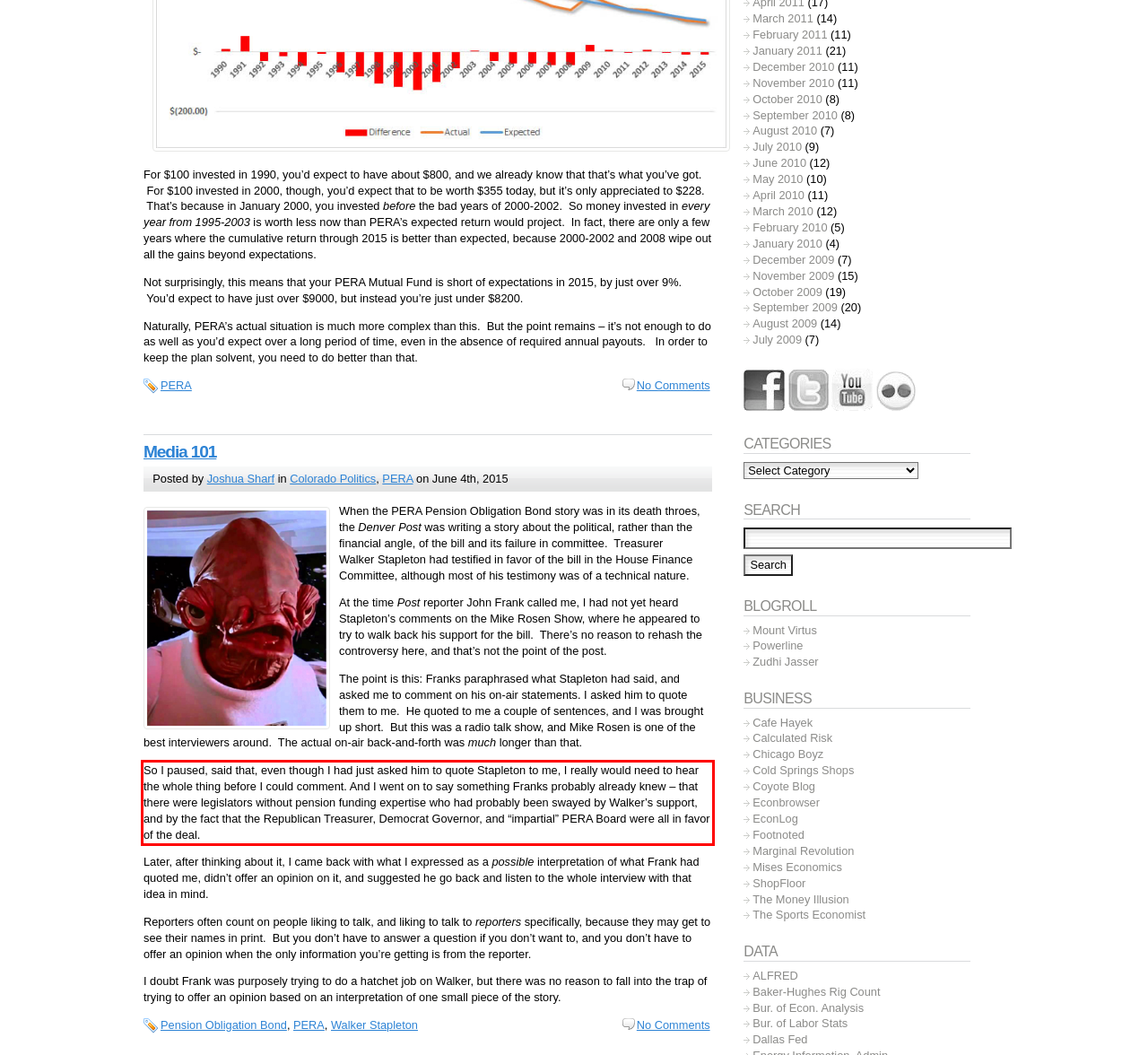Please recognize and transcribe the text located inside the red bounding box in the webpage image.

So I paused, said that, even though I had just asked him to quote Stapleton to me, I really would need to hear the whole thing before I could comment. And I went on to say something Franks probably already knew – that there were legislators without pension funding expertise who had probably been swayed by Walker’s support, and by the fact that the Republican Treasurer, Democrat Governor, and “impartial” PERA Board were all in favor of the deal.